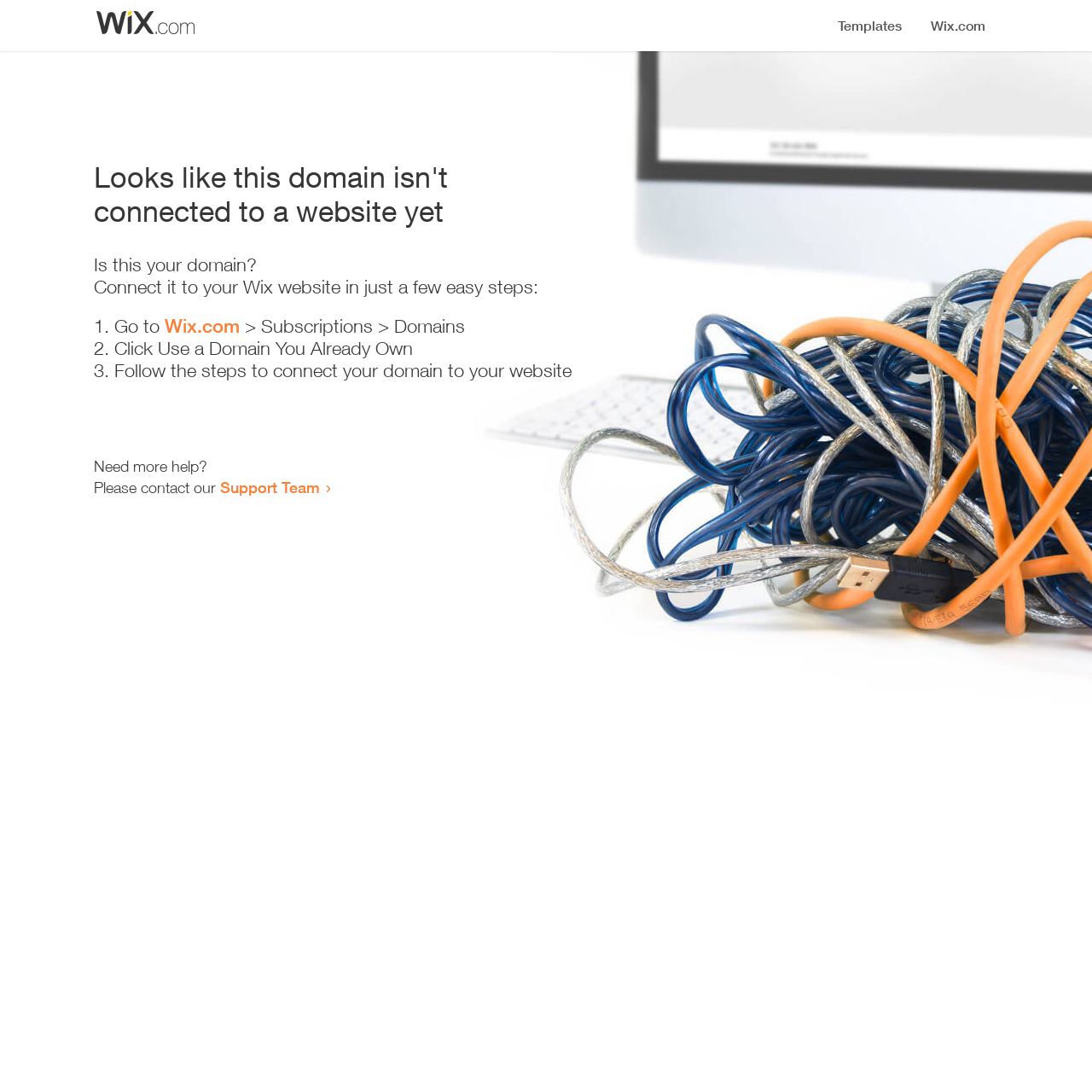Give a one-word or one-phrase response to the question:
What is the current status of the domain?

Not connected